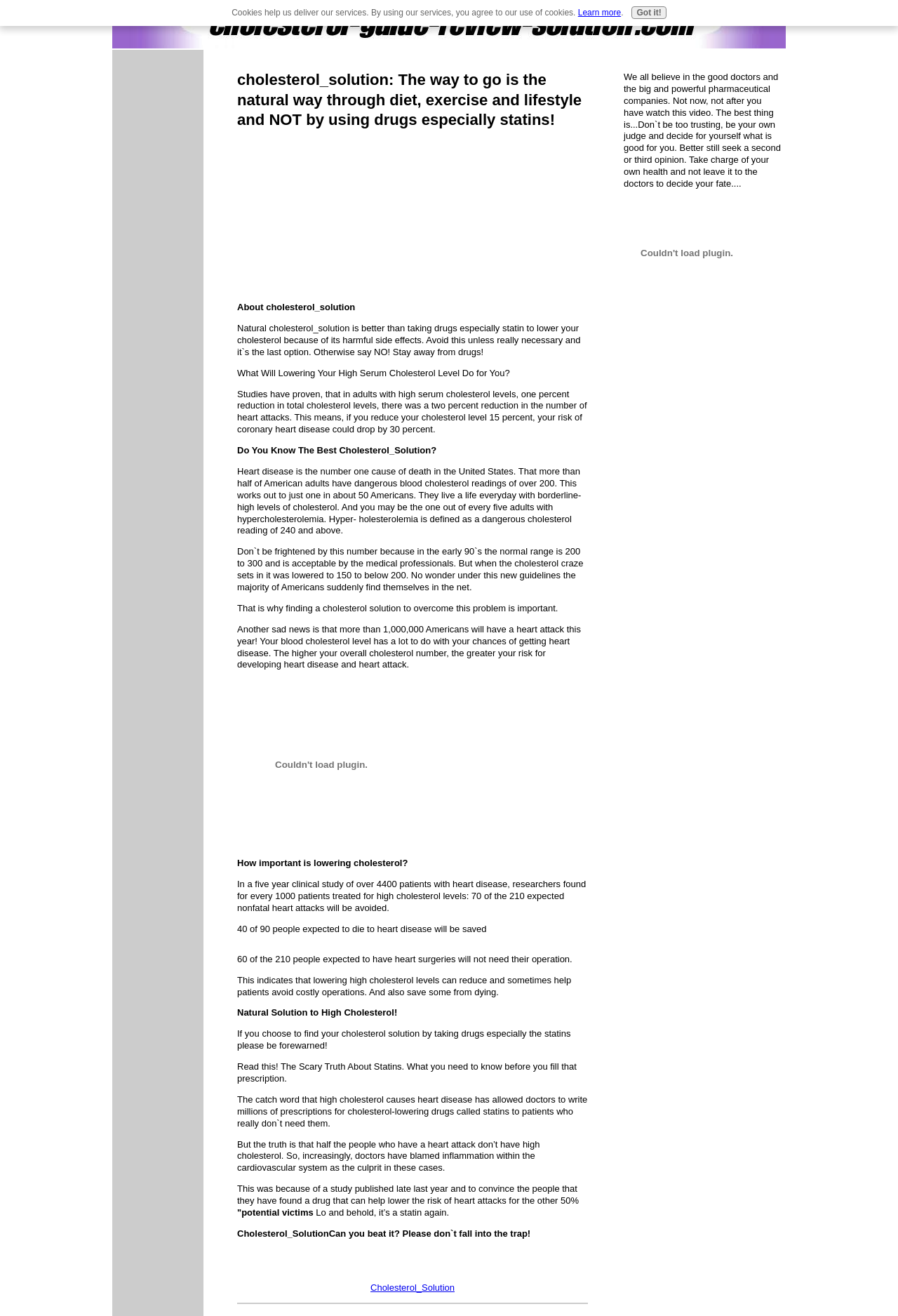Answer this question using a single word or a brief phrase:
What is the relationship between cholesterol levels and heart disease?

High cholesterol increases heart disease risk